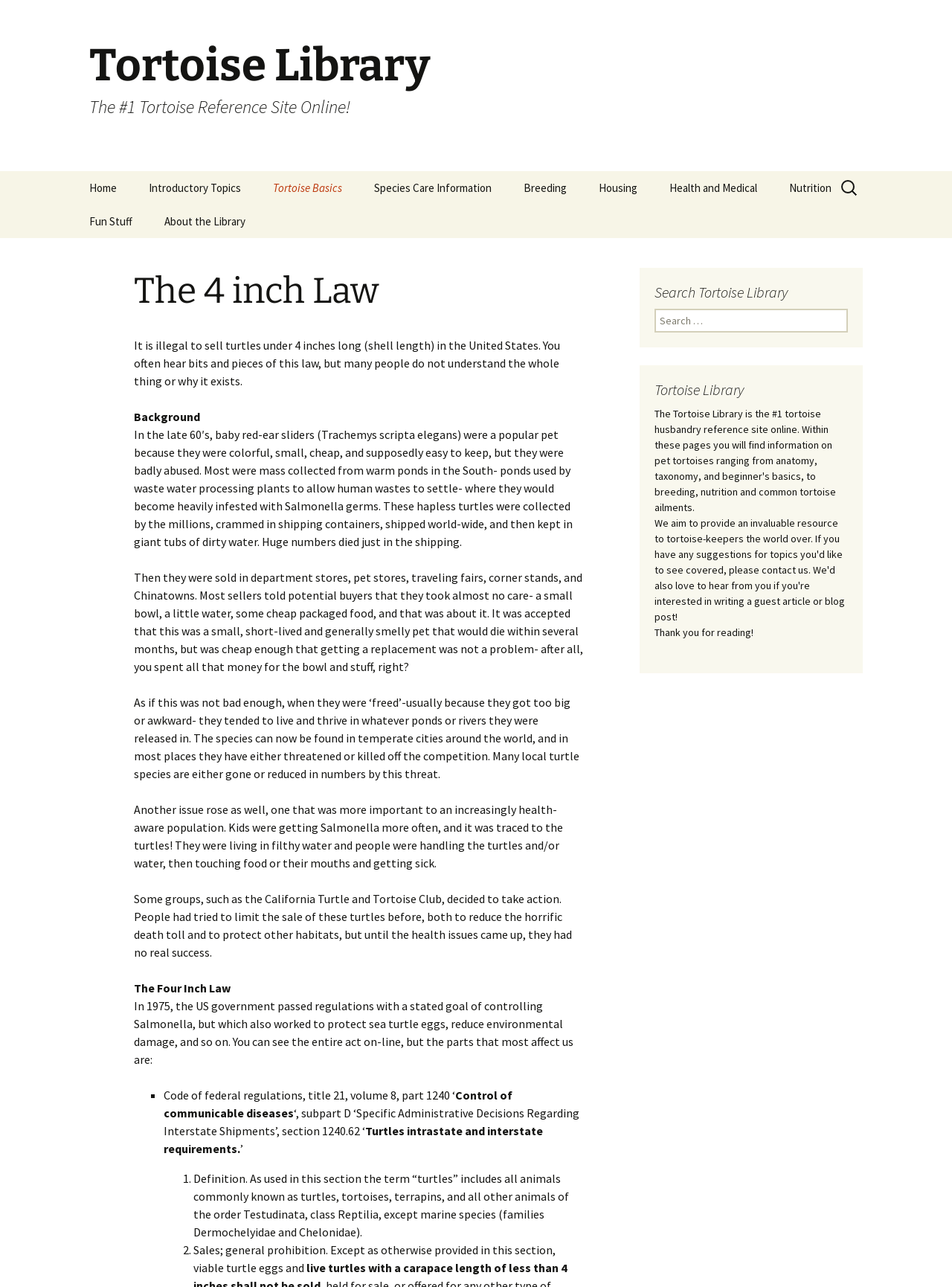Determine the bounding box coordinates of the clickable element necessary to fulfill the instruction: "read Concepts Booth At EuroShop post". Provide the coordinates as four float numbers within the 0 to 1 range, i.e., [left, top, right, bottom].

None